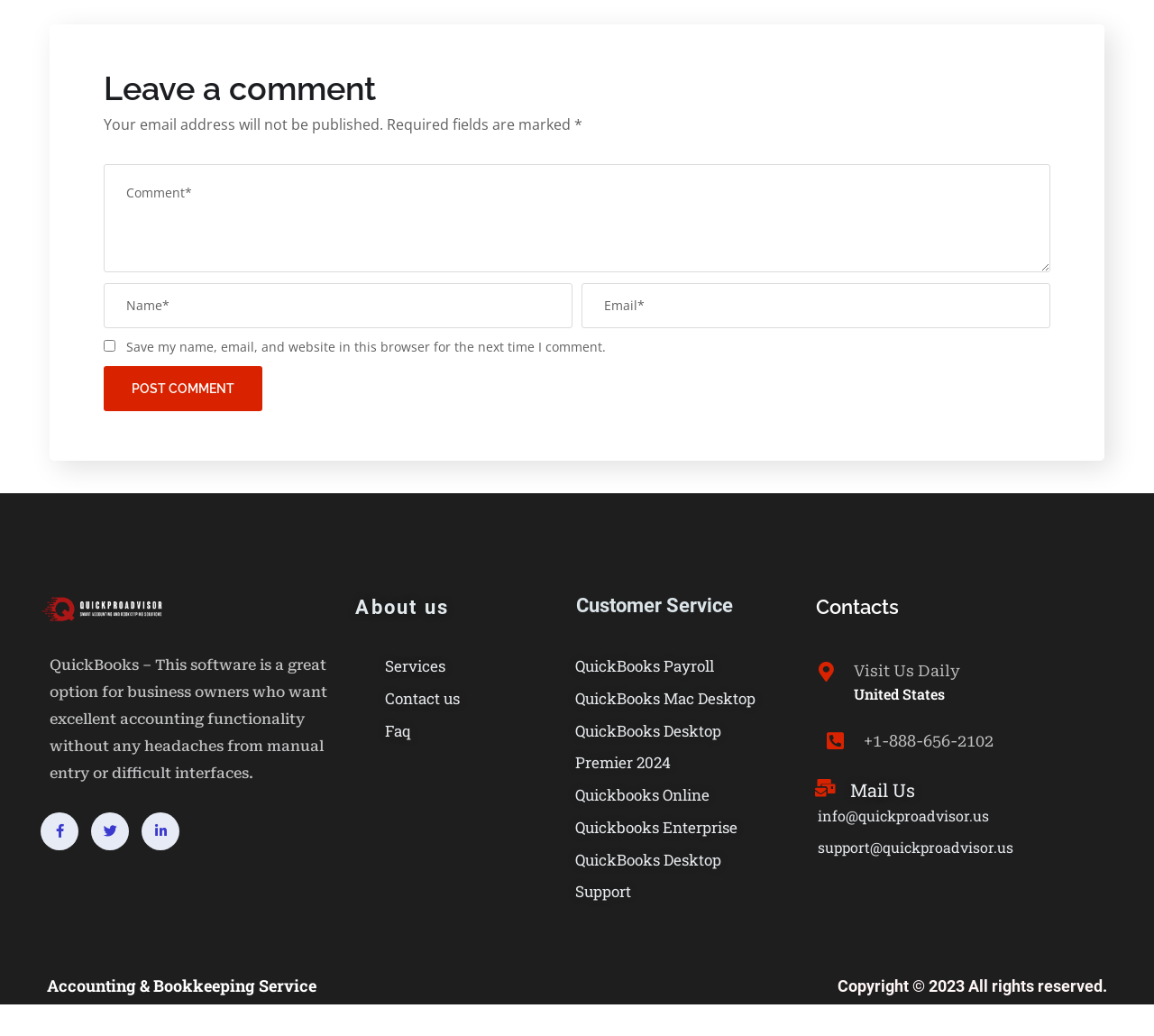Please determine the bounding box coordinates for the element with the description: "QuickBooks Desktop Support".

[0.499, 0.815, 0.673, 0.876]